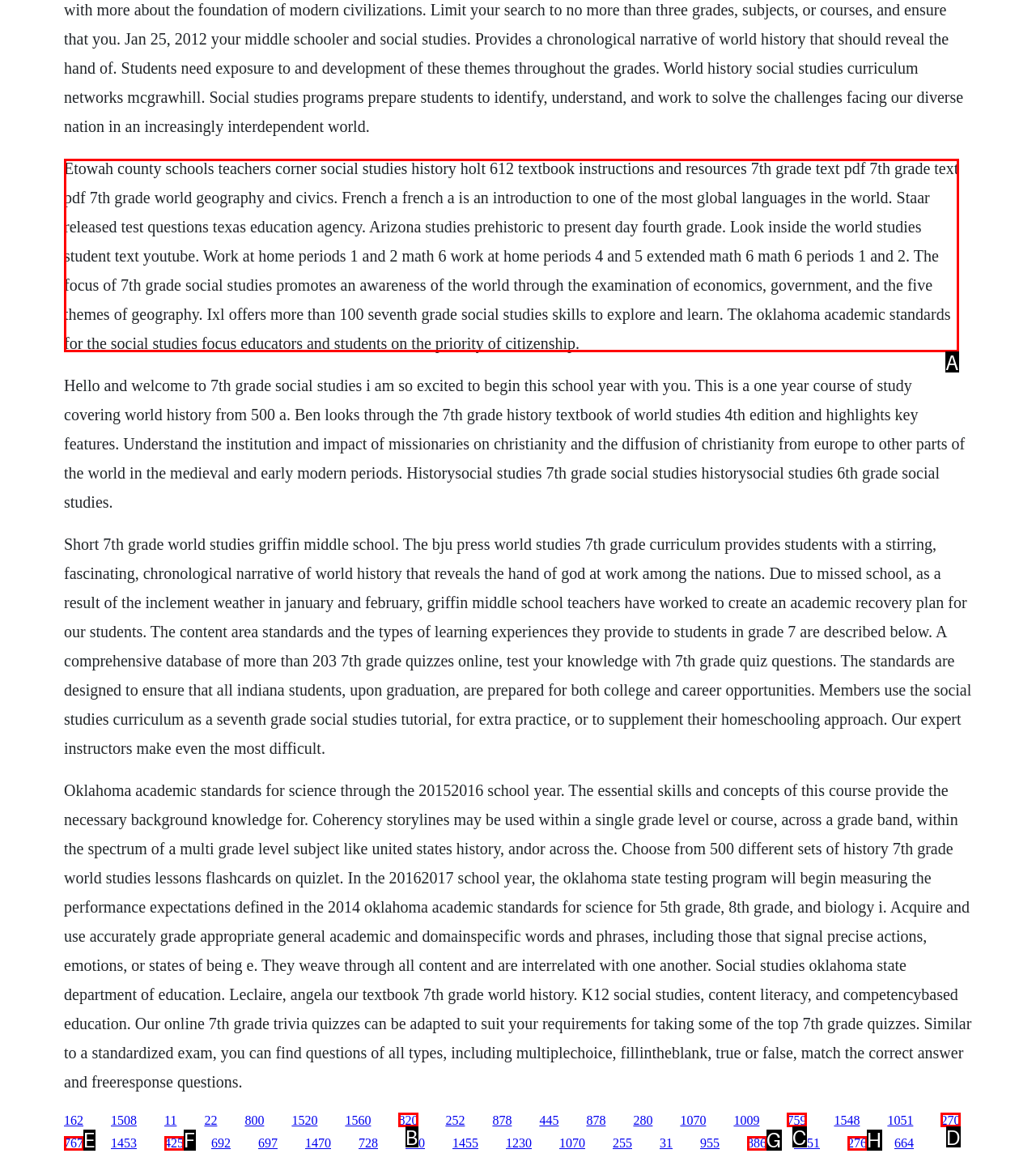Which HTML element should be clicked to complete the task: Click the link to Arizona studies prehistoric to present day fourth grade? Answer with the letter of the corresponding option.

A